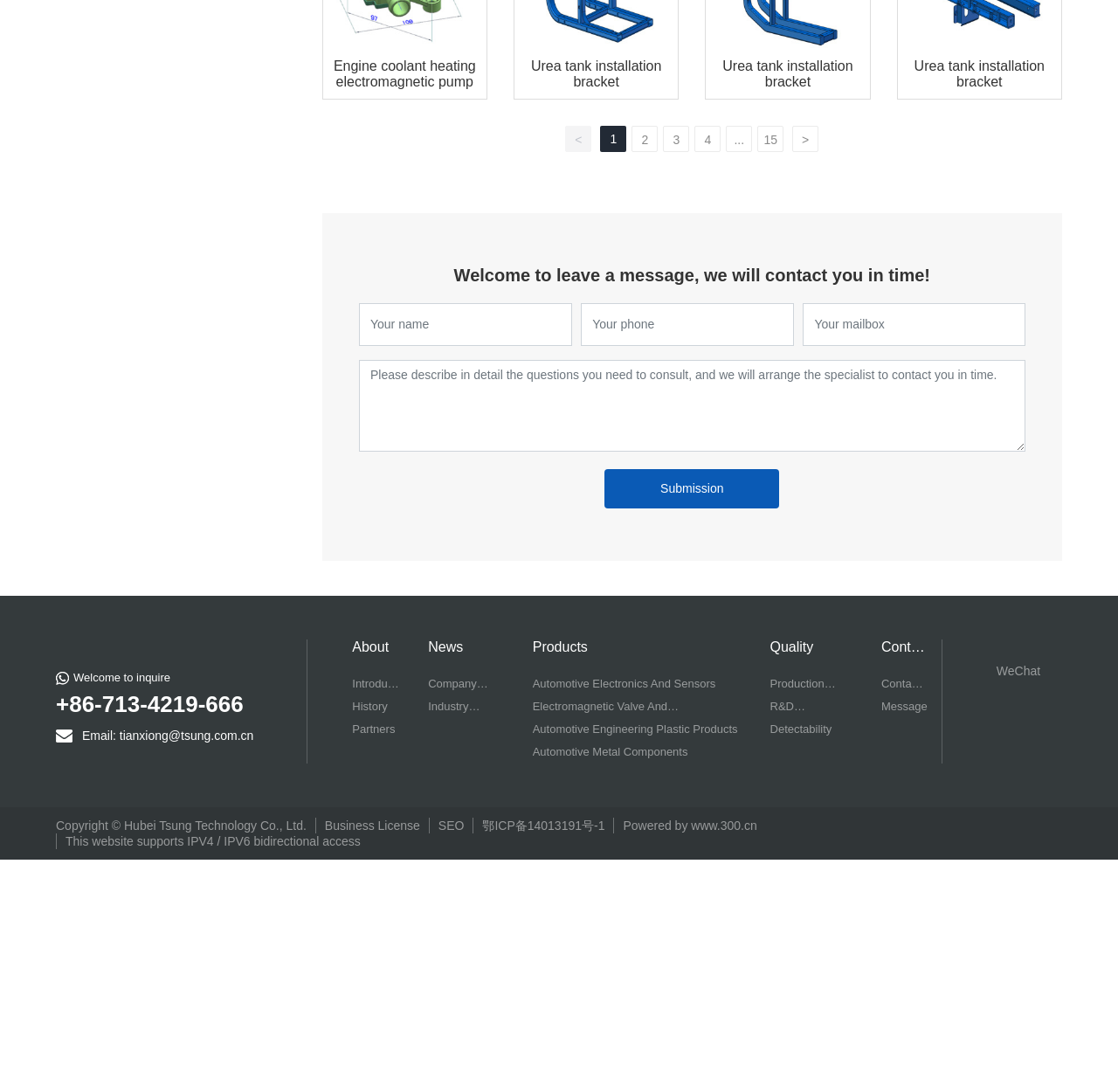How many textboxes are available for users to input information?
Please provide a comprehensive and detailed answer to the question.

There are four textboxes available for users to input information, which are 'Your name', 'Your phone', 'Your mailbox', and a larger textbox for describing questions or concerns.